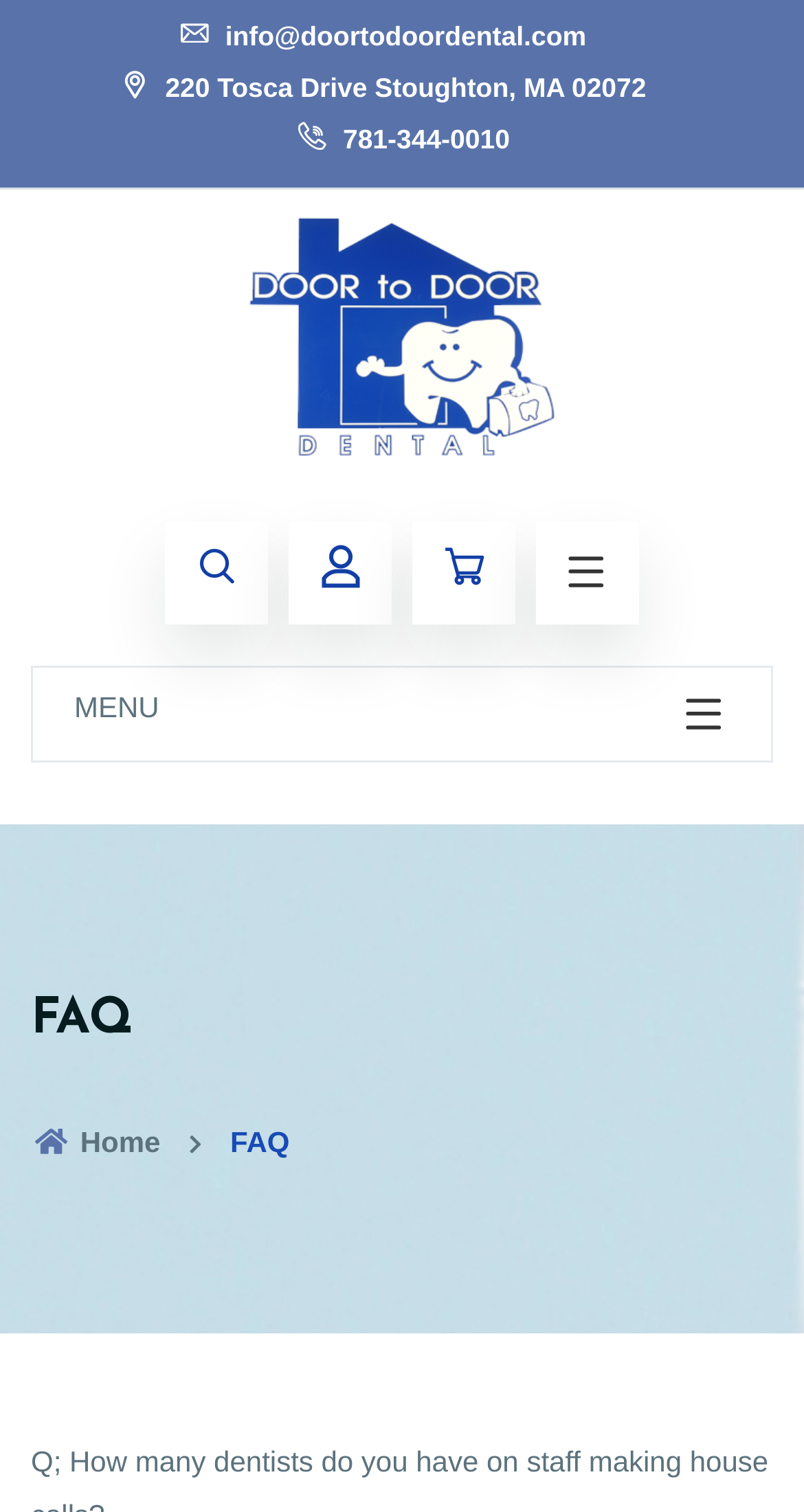How many social media links are there at the top of the webpage?
Refer to the image and provide a one-word or short phrase answer.

3